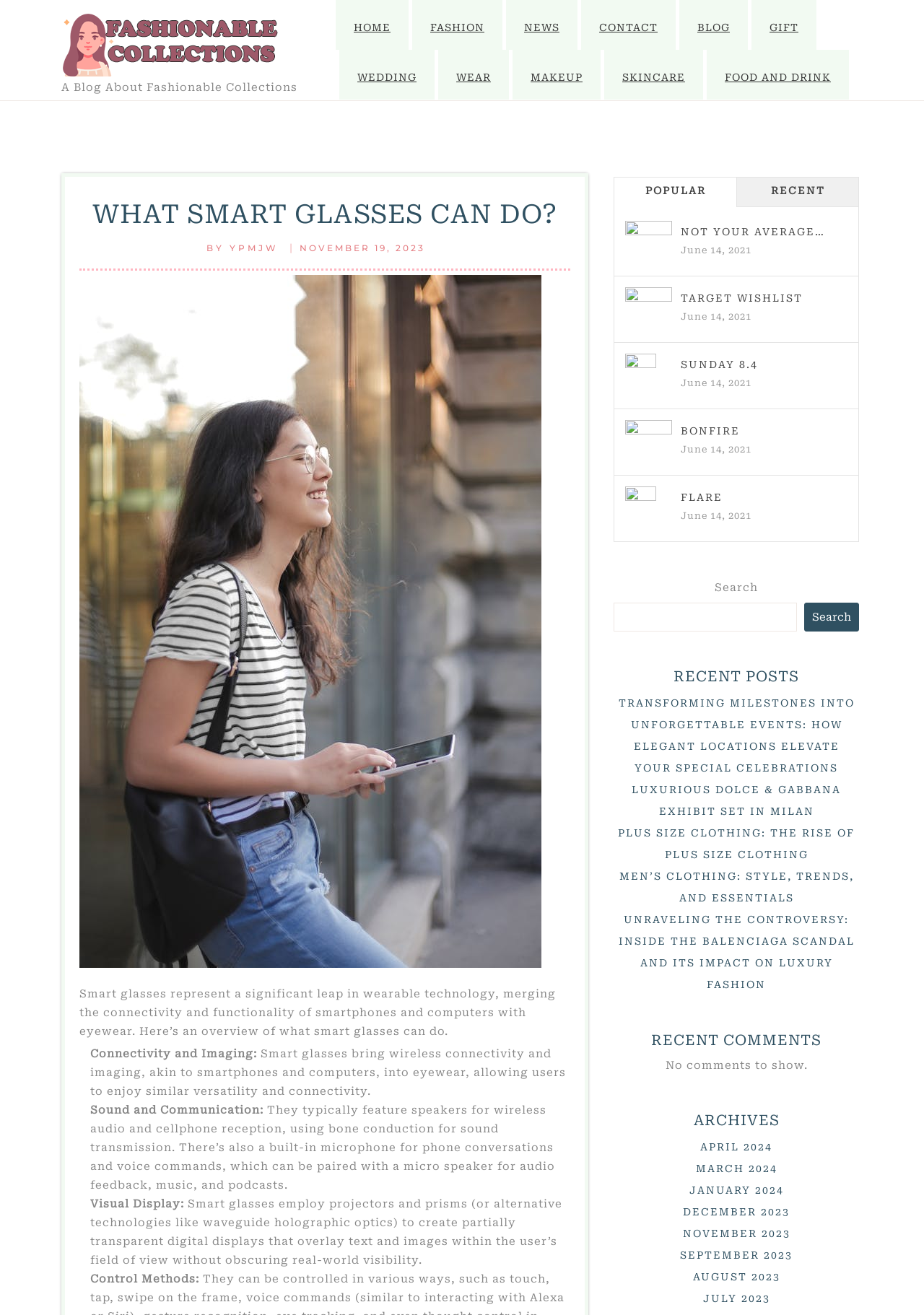Identify the first-level heading on the webpage and generate its text content.

WHAT SMART GLASSES CAN DO?